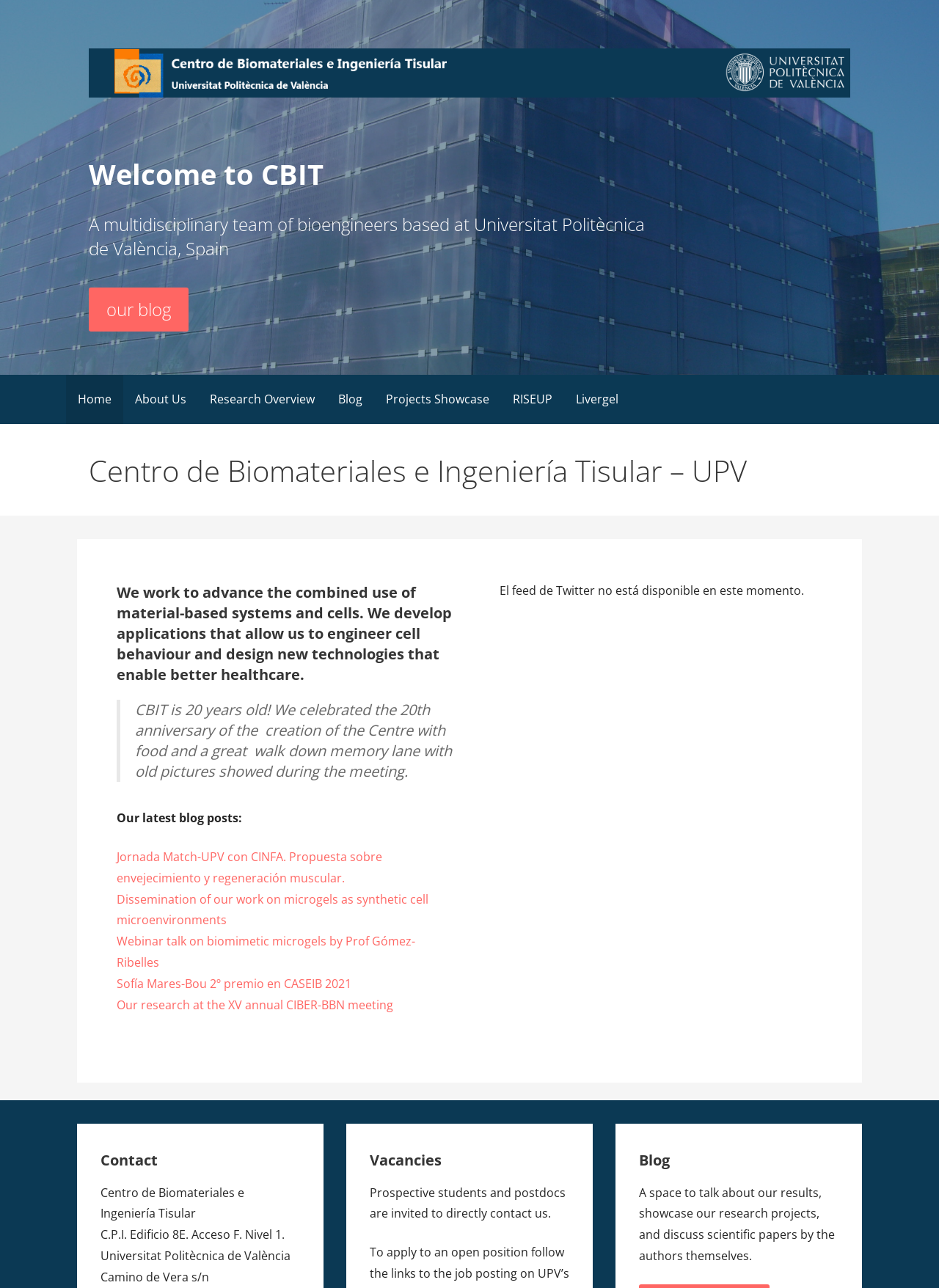Please provide the bounding box coordinates for the element that needs to be clicked to perform the instruction: "Visit the 'About Us' page". The coordinates must consist of four float numbers between 0 and 1, formatted as [left, top, right, bottom].

[0.131, 0.291, 0.211, 0.329]